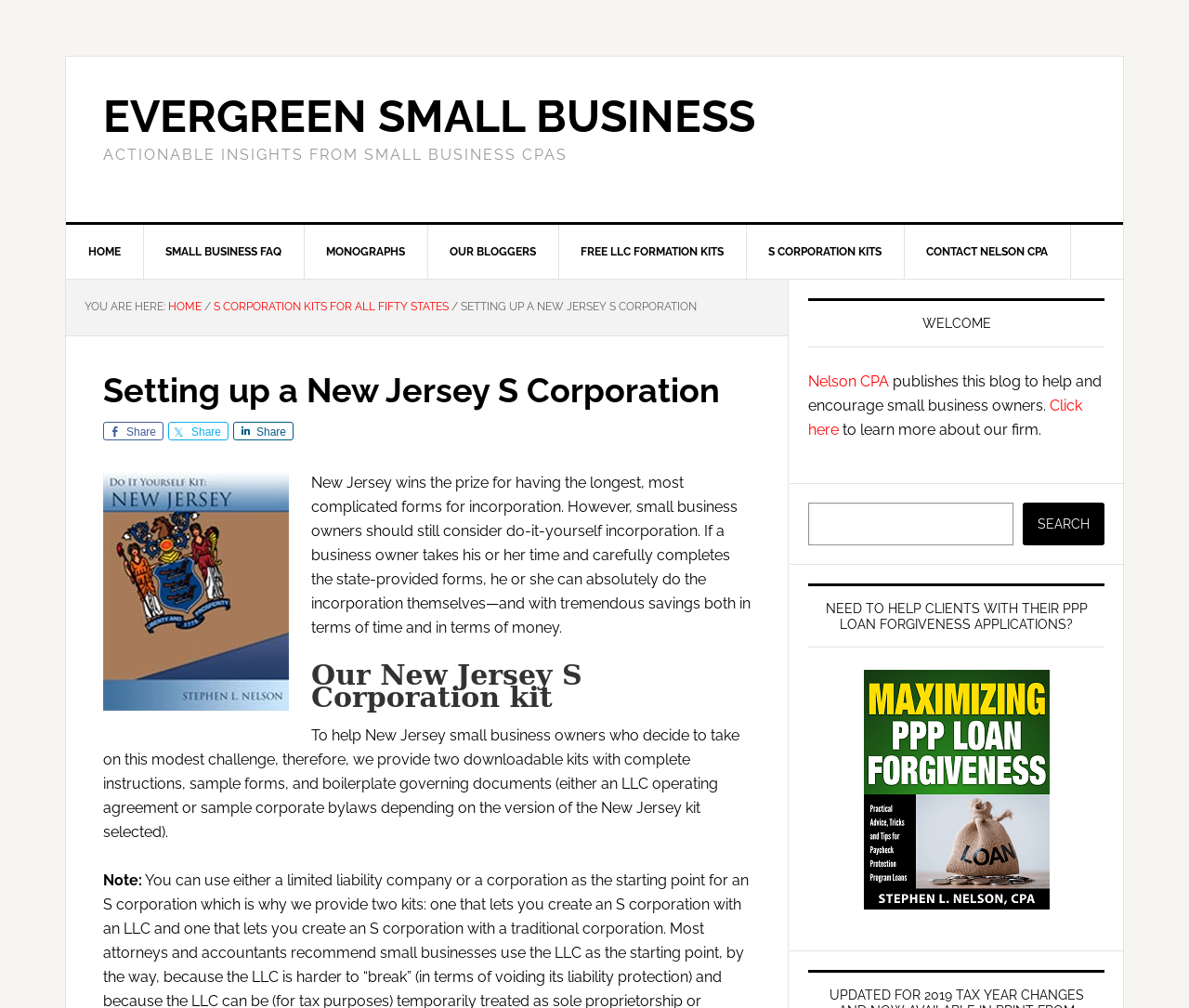Please specify the coordinates of the bounding box for the element that should be clicked to carry out this instruction: "Search for something". The coordinates must be four float numbers between 0 and 1, formatted as [left, top, right, bottom].

[0.68, 0.498, 0.852, 0.541]